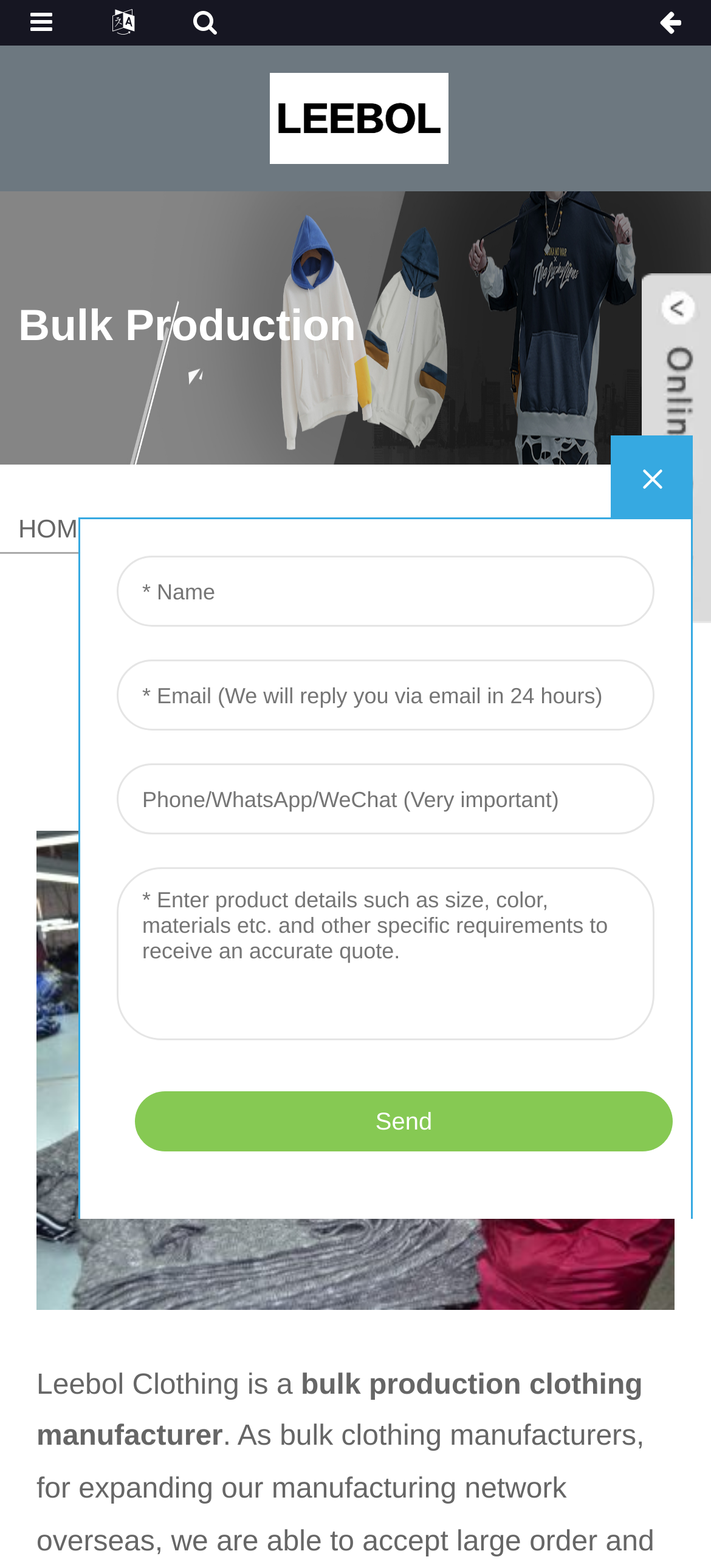Identify the bounding box coordinates for the UI element described by the following text: "Bulk Production". Provide the coordinates as four float numbers between 0 and 1, in the format [left, top, right, bottom].

[0.422, 0.328, 0.767, 0.346]